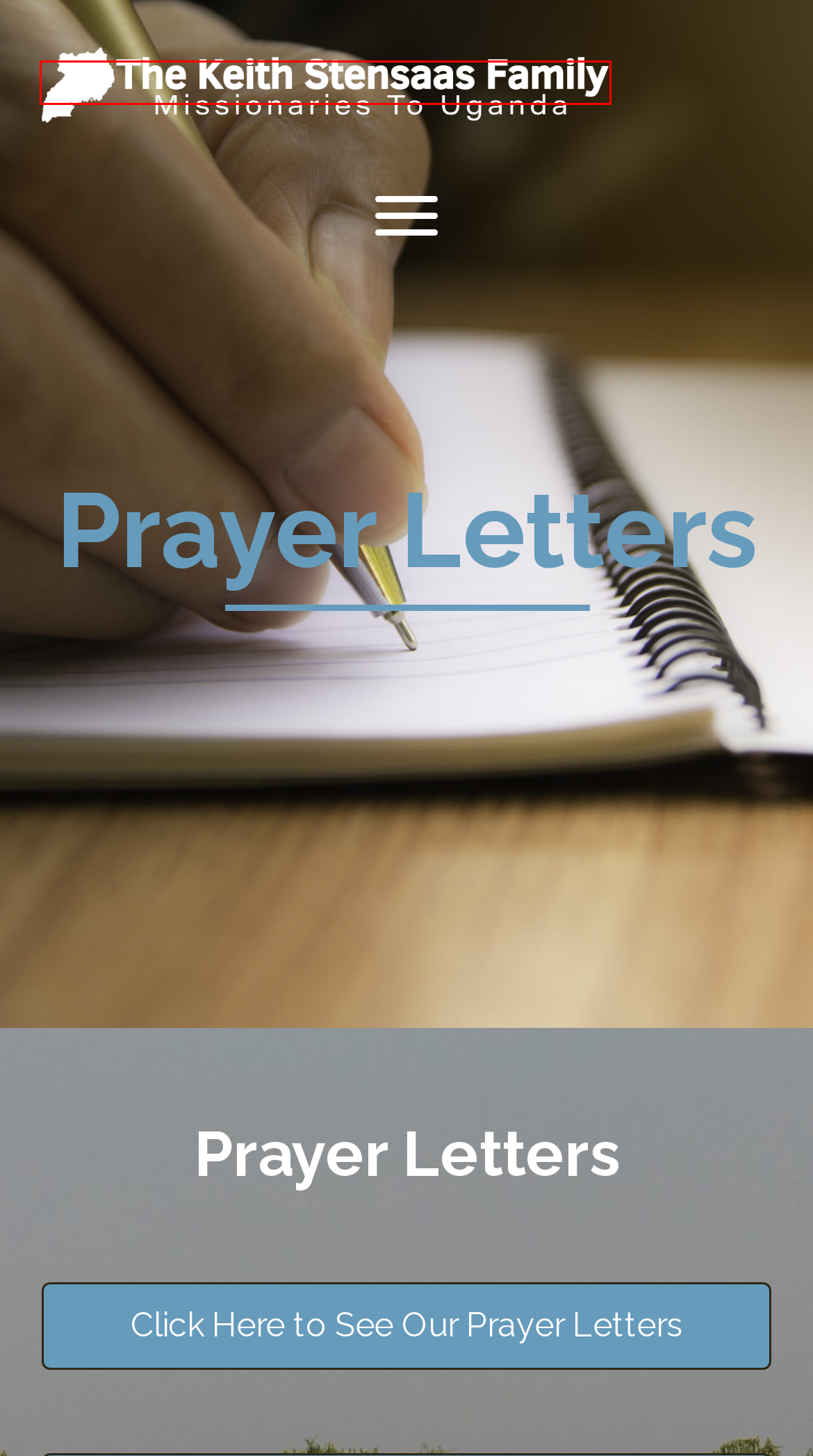Review the screenshot of a webpage that includes a red bounding box. Choose the most suitable webpage description that matches the new webpage after clicking the element within the red bounding box. Here are the candidates:
A. Ministry Update Area – Keith Stensaas Family
B. Media Lifeline - Lifeline Pro Software | Website Design & Care
C. Links – Keith Stensaas Family
D. About – Keith Stensaas Family
E. Keith Stensaas Family
F. Partner – Keith Stensaas Family
G. Ministries – Keith Stensaas Family
H. Privacy Policy – Keith Stensaas Family

E